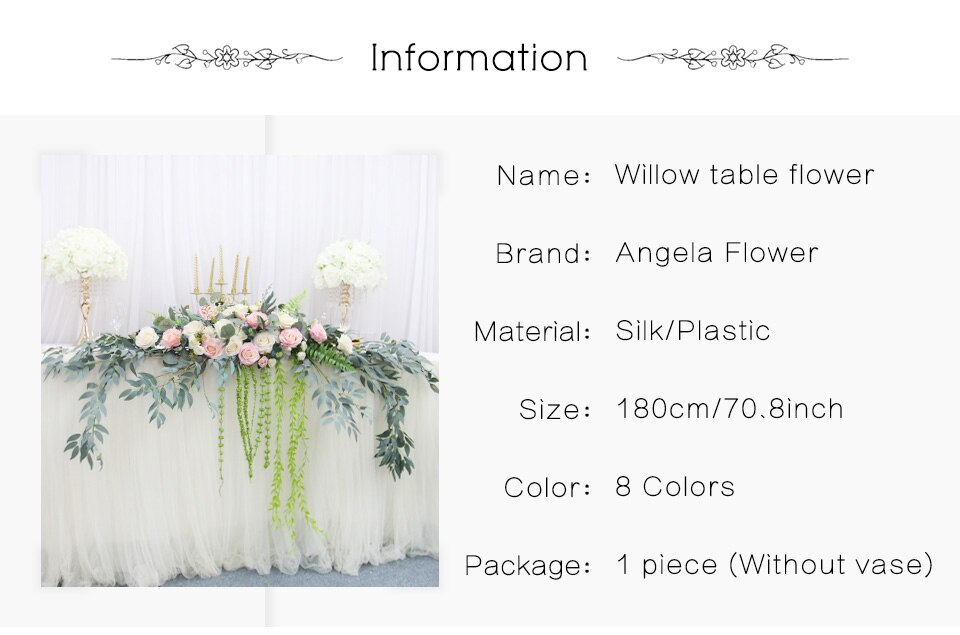Provide your answer in a single word or phrase: 
How many colors is the arrangement available in?

8